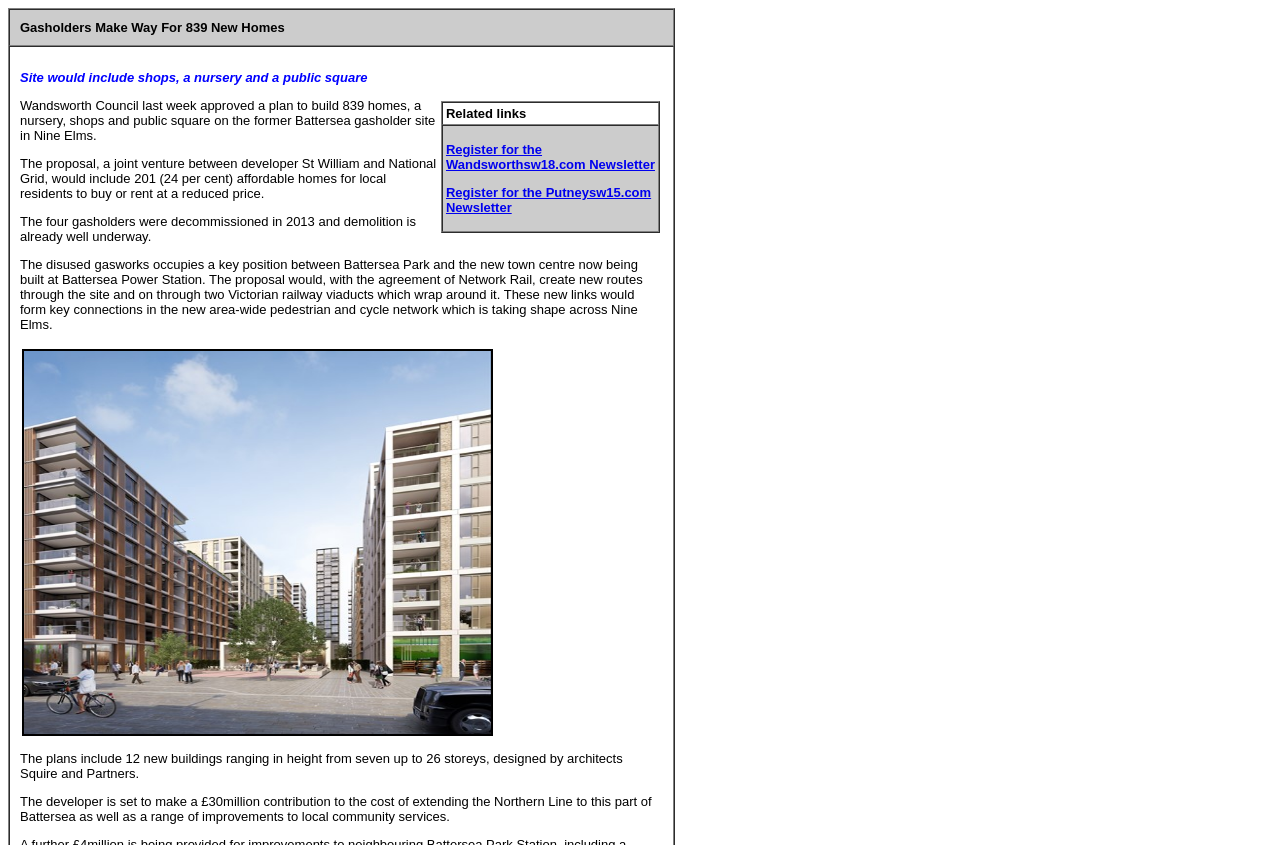How many homes will be built on the former Battersea gasholder site?
Please answer the question as detailed as possible based on the image.

According to the webpage, the proposal approved by Wandsworth Council includes building 839 homes on the former Battersea gasholder site in Nine Elms.